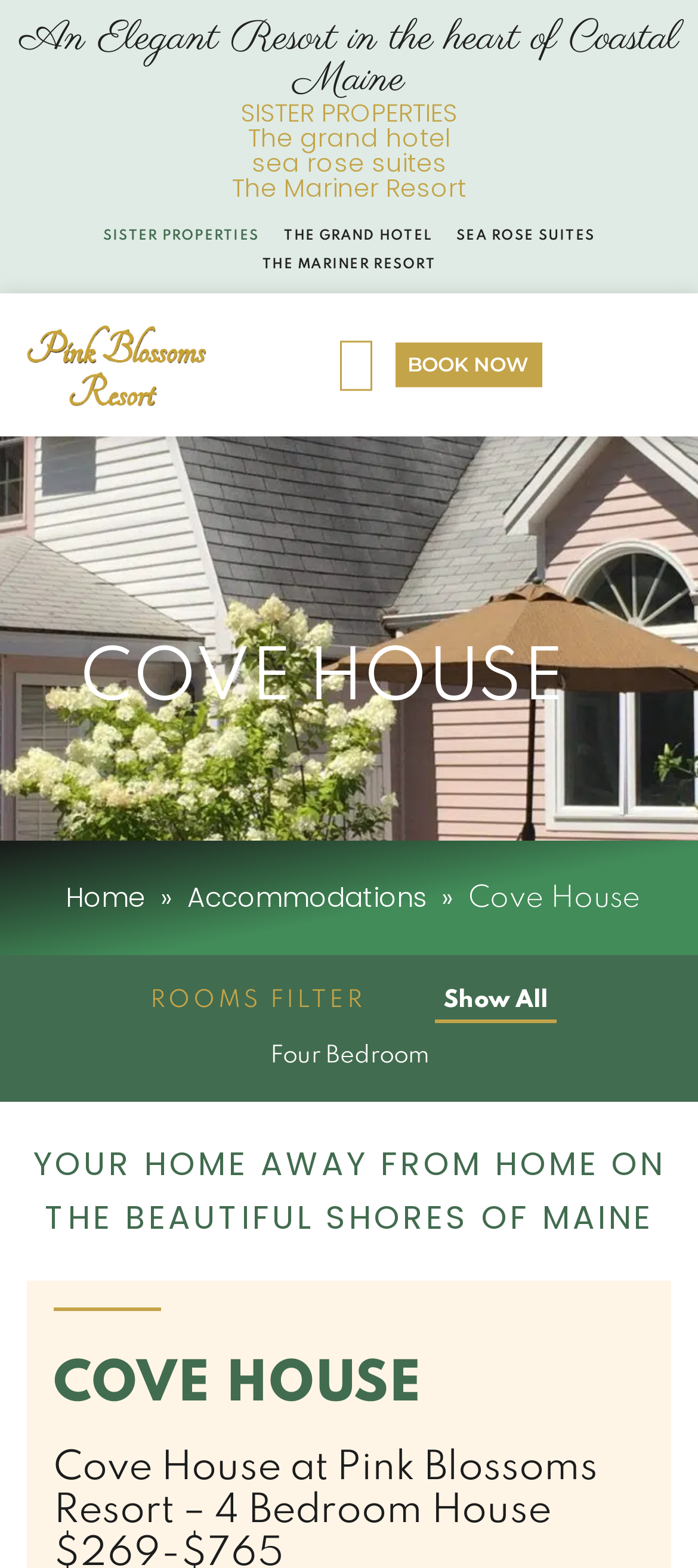Create a detailed narrative describing the layout and content of the webpage.

The webpage is for Cove House, a part of Pink Blossoms Resort, located in Coastal Maine. At the top, there are two skip links, one for primary navigation and one for main content. Below these links, there is a heading that reads "An Elegant Resort in the heart of Coastal Maine". 

To the right of this heading, there are two navigation menus, both labeled "Menu". The first menu has three links to sister properties: The Grand Hotel, Sea Rose Suites, and The Mariner Resort. The second menu has the same links, but in a different order. 

Below the navigation menus, there is a logo for Pink Blossoms Resort, which is an image. Next to the logo, there is a "BOOK NOW" link. 

The main content of the page starts with a large image that spans the entire width of the page. Above this image, there is a heading that reads "COVE HOUSE". Below the image, there are links to "Home" and "Accommodations", separated by a right arrow symbol. 

To the right of these links, there is a section about Cove House, with a heading that reads "Cove House" again. Below this heading, there are filters for rooms, including a "Show All" option and a "Four Bedroom" option. 

Further down, there is a paragraph of text that describes Cove House as "YOUR HOME AWAY FROM HOME ON THE BEAUTIFUL SHORES OF MAINE". Finally, at the bottom of the page, there is another heading that reads "COVE HOUSE".